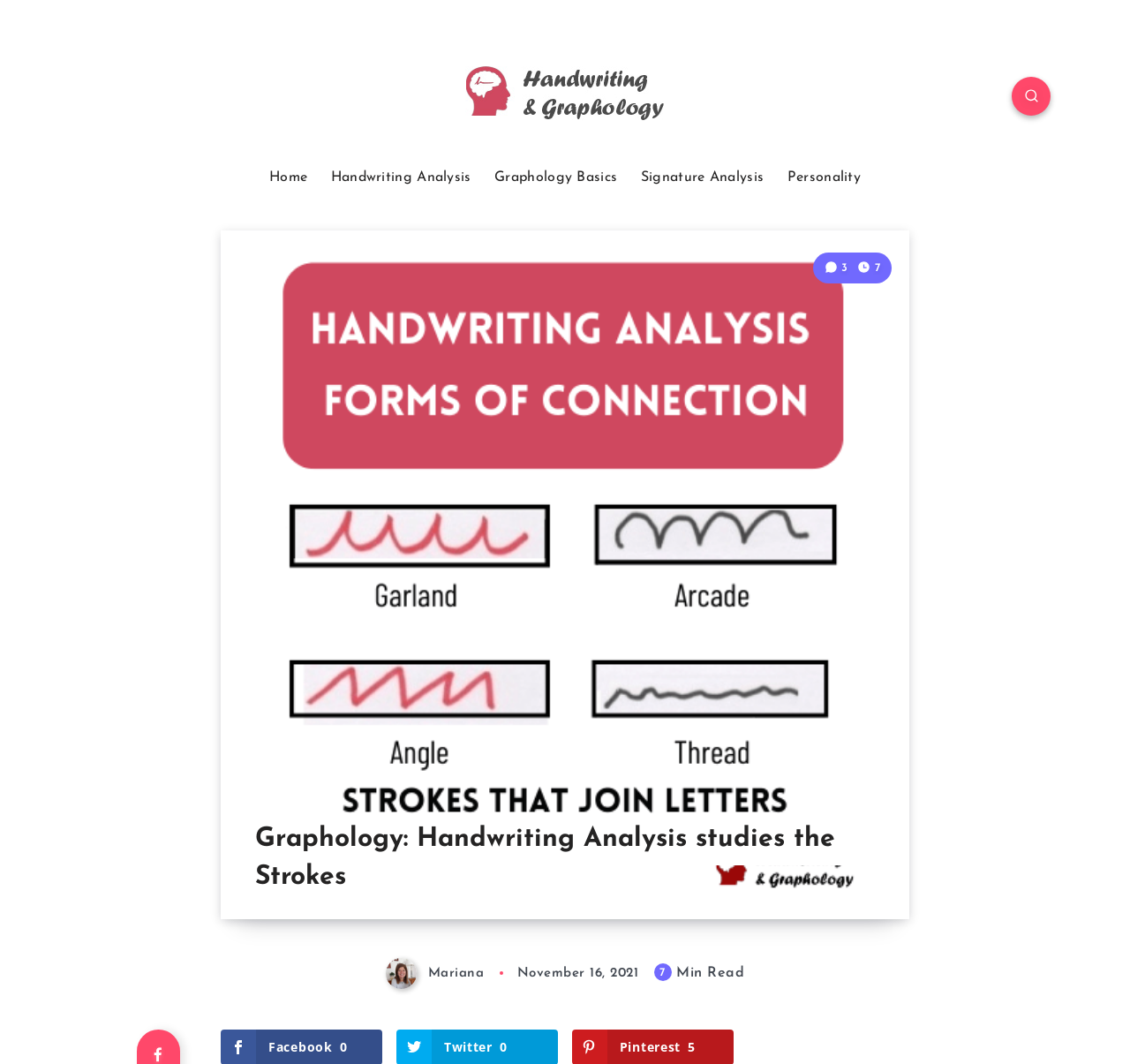From the image, can you give a detailed response to the question below:
What is the main topic of this webpage?

Based on the webpage structure and content, the main topic of this webpage is Handwriting Analysis, which is evident from the header 'Graphology: Handwriting Analysis studies the Strokes' and the links 'Handwriting Analysis', 'Graphology Basics', and 'Signature Analysis'.